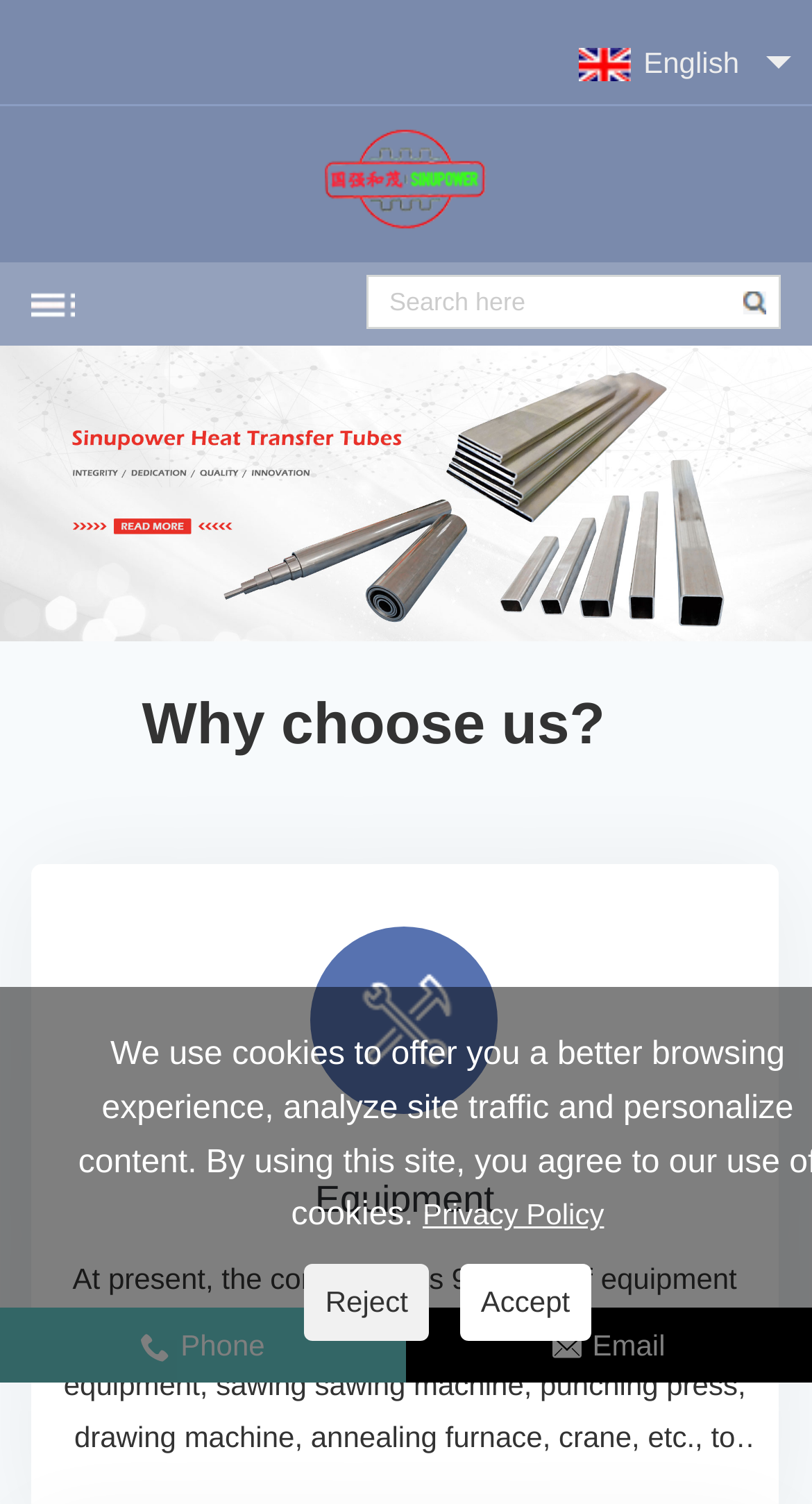Based on the element description: "Privacy Policy", identify the bounding box coordinates for this UI element. The coordinates must be four float numbers between 0 and 1, listed as [left, top, right, bottom].

[0.521, 0.796, 0.744, 0.818]